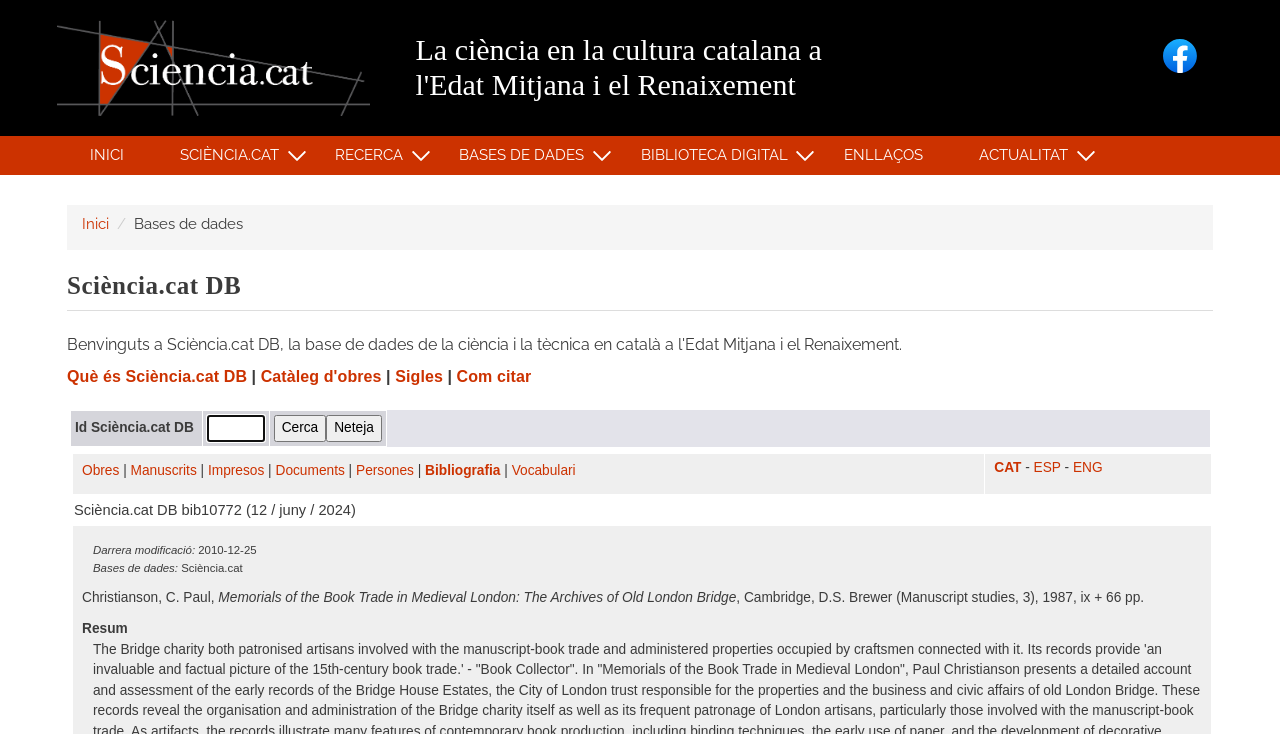What is the purpose of the 'Cerca Neteja' button?
Answer the question with a detailed explanation, including all necessary information.

The purpose of the 'Cerca Neteja' button can be inferred from its location in the table element next to the textbox. It is likely used to search the database and clear the search results.